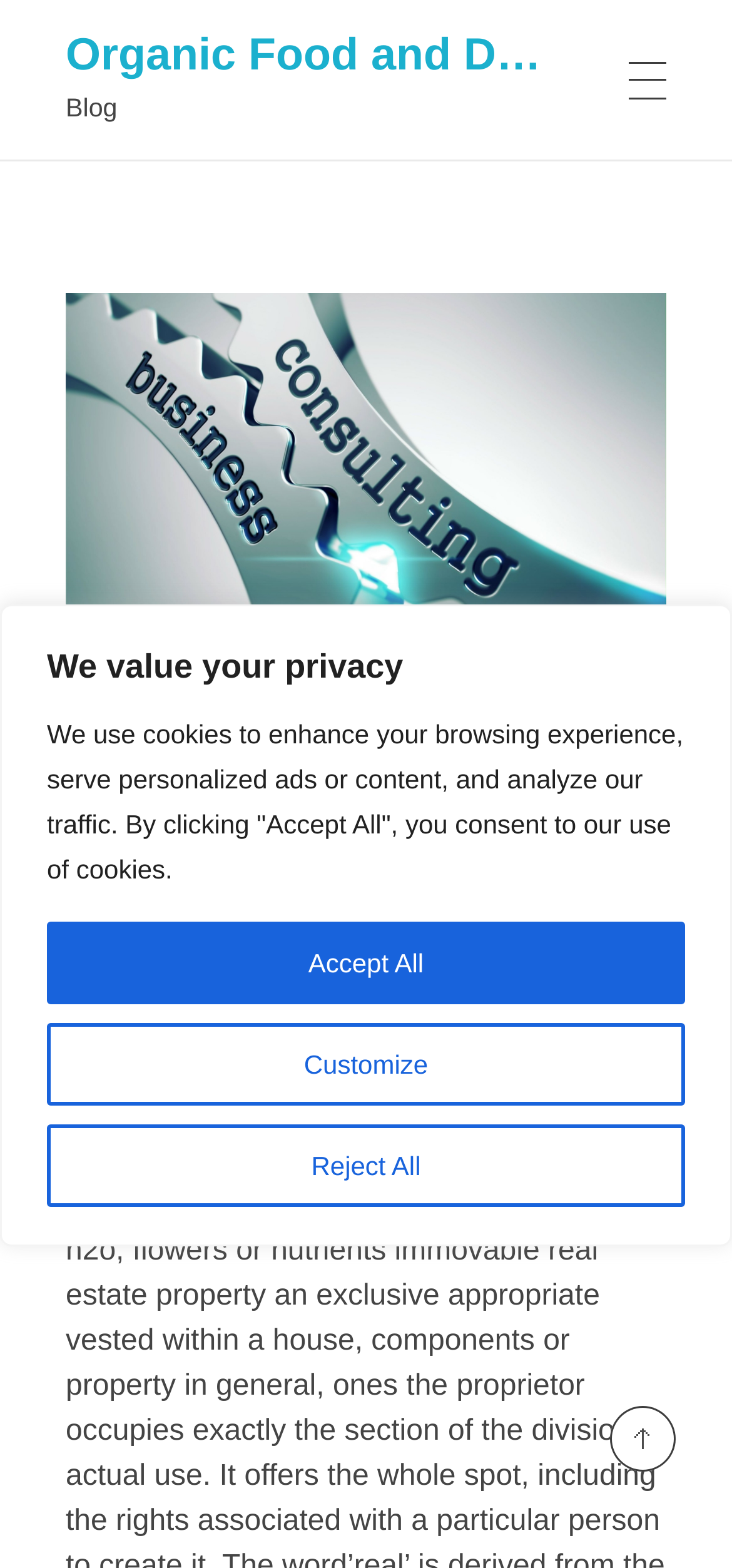How many articles are listed on the page?
Using the image, provide a detailed and thorough answer to the question.

I counted the number of articles by looking at the links and headings on the page. There is only one article with a heading 'A Significant Driver Of The Real Estate Industry'.